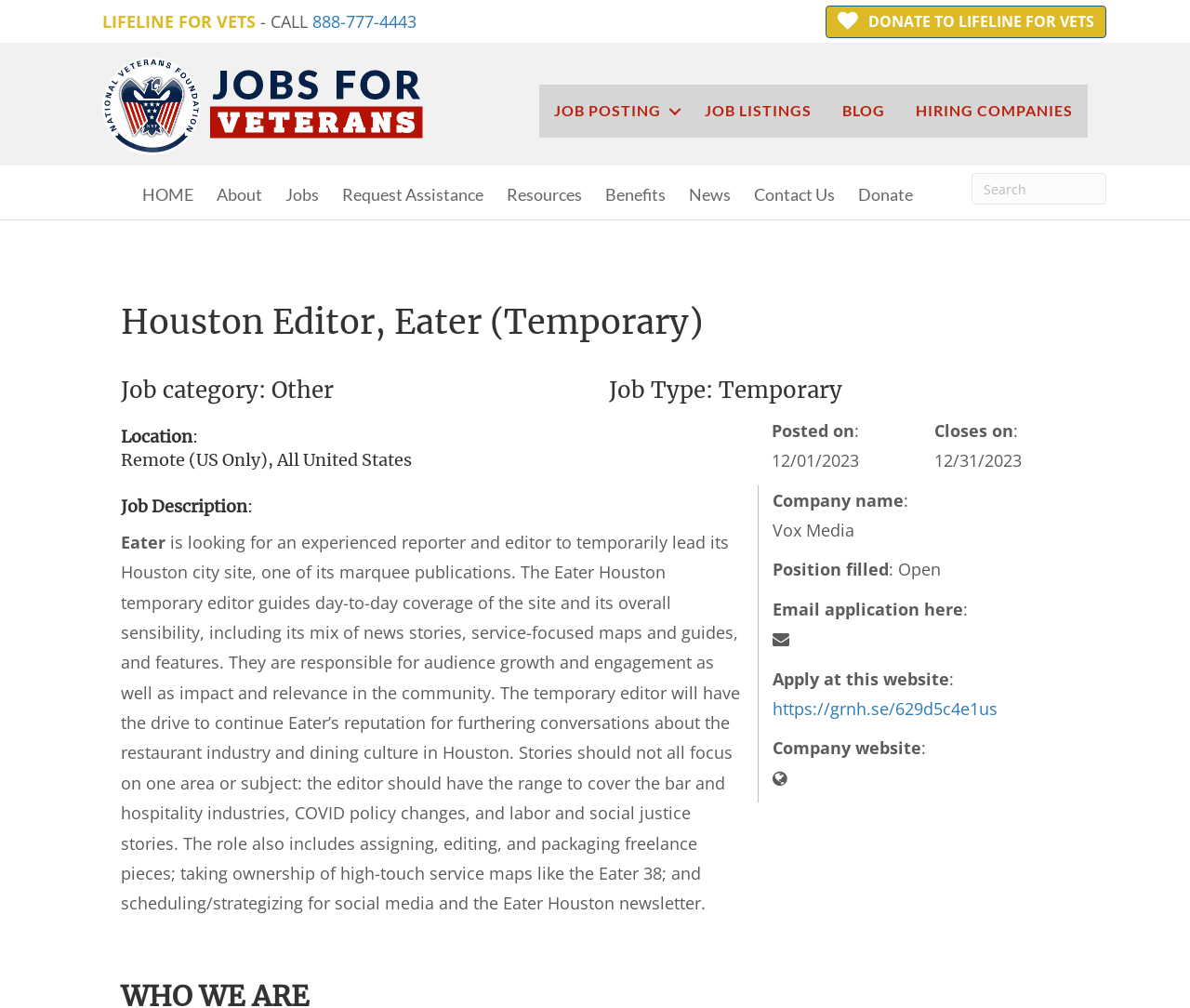Extract the bounding box for the UI element that matches this description: "aria-label="Search" name="s" placeholder="Search"".

[0.816, 0.172, 0.93, 0.203]